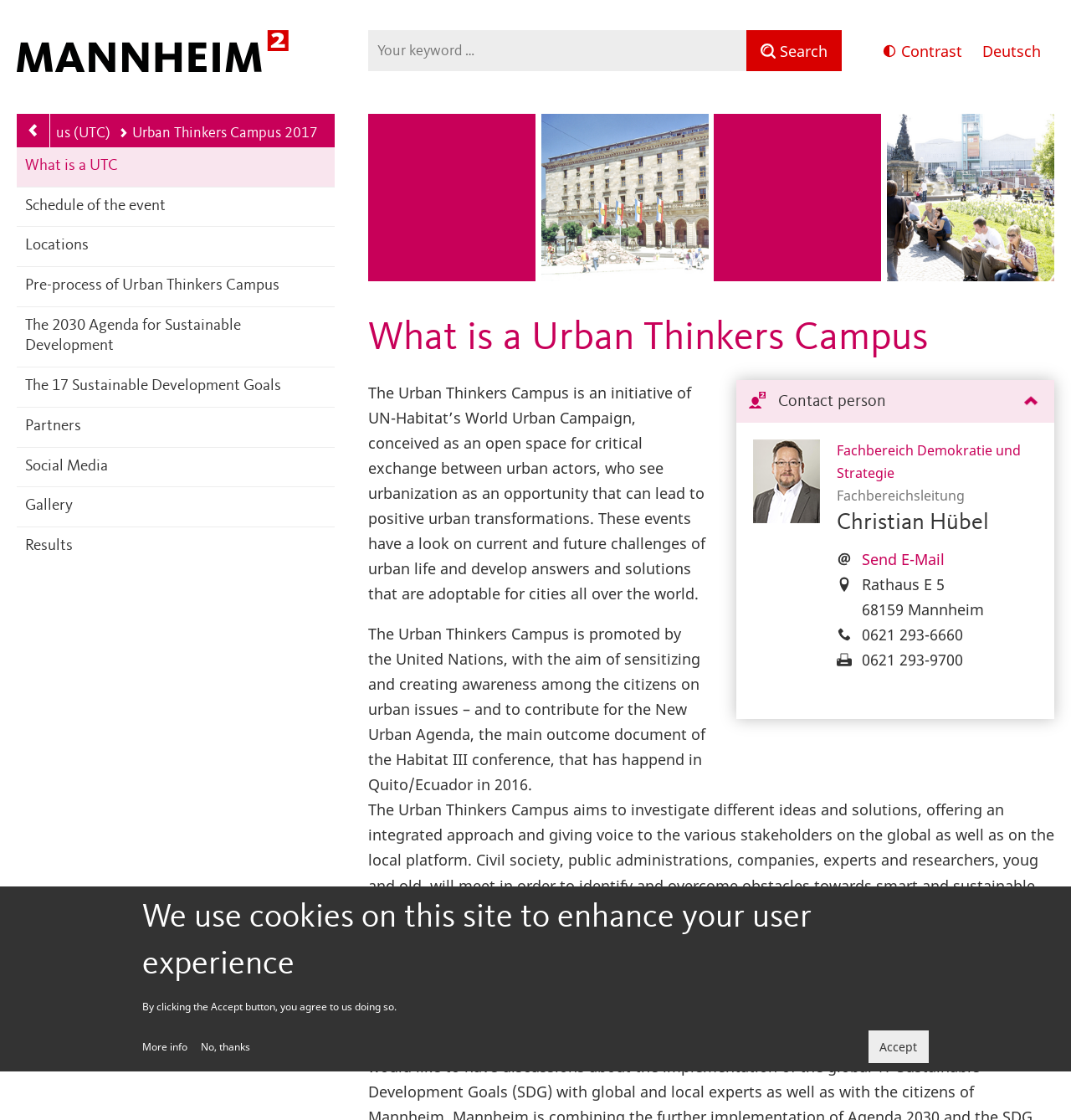Deliver a detailed narrative of the webpage's visual and textual elements.

The webpage is about the Urban Thinkers Campus, an initiative of UN-Habitat's World Urban Campaign. At the top left corner, there is a logo of the city of Mannheim, which is a link to the front page. Next to it, there is a search bar with a search button. On the top right corner, there are links to toggle high contrast view and to switch to the German language.

Below the top section, there is a main navigation menu with links to various pages, including "What is a UTC", "Schedule of the event", "Locations", and more. 

The main content of the page is divided into two sections. On the left side, there is a heading "What is a Urban Thinkers Campus" followed by three paragraphs of text that describe the initiative. The text explains that the Urban Thinkers Campus is an open space for critical exchange between urban actors, aiming to develop answers and solutions for urban challenges.

On the right side, there is a section about the contact person, with a heading "Contact person" and a link to expand the section. Inside the expanded section, there is information about the contact person, including their name, department, address, phone numbers, and email.

At the bottom of the page, there is a cookie alert dialog with a message about using cookies to enhance the user experience. The dialog has three buttons: "More info", "No, thanks", and "Accept".